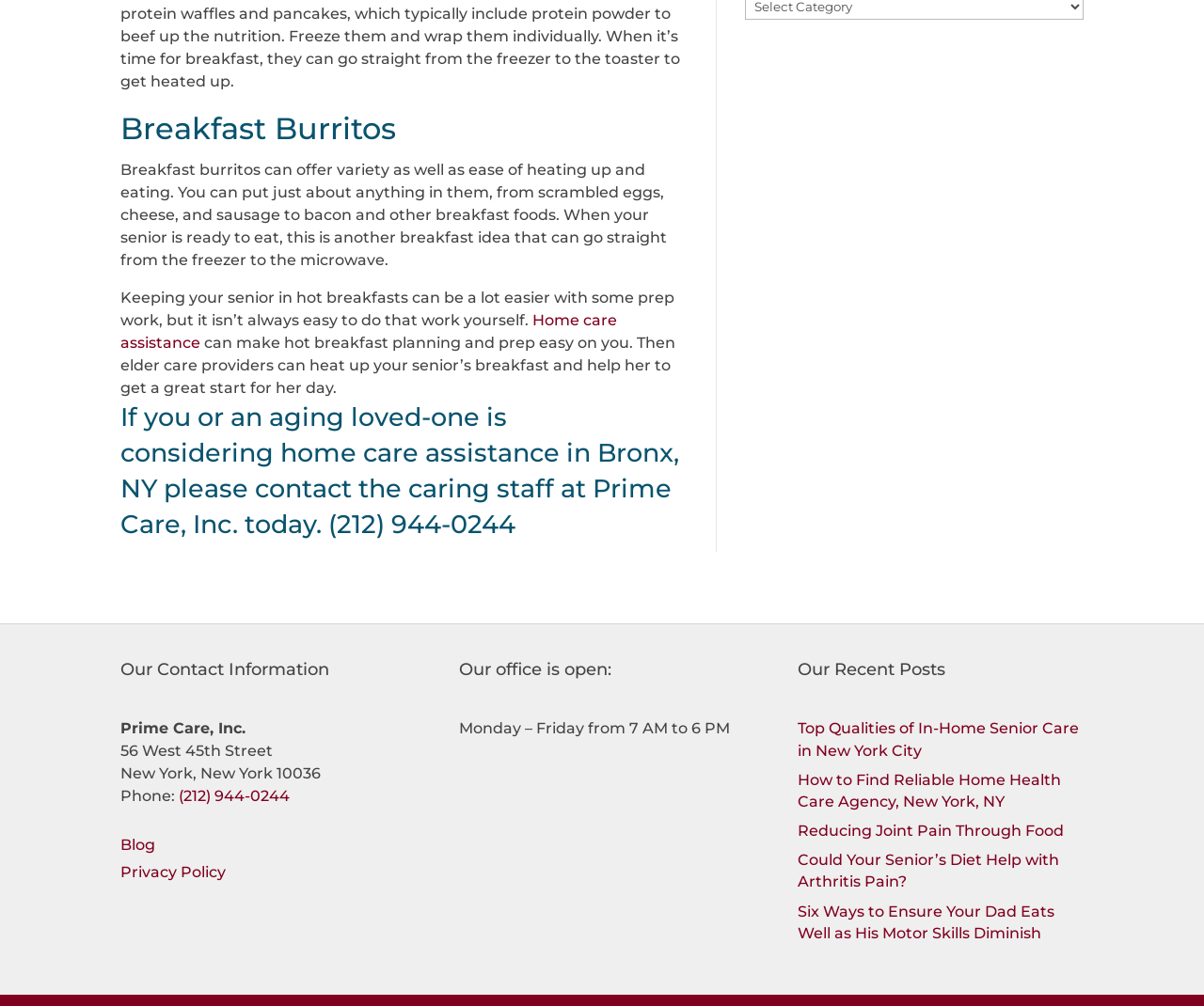Based on what you see in the screenshot, provide a thorough answer to this question: What is the address of Prime Care, Inc.?

The address of Prime Care, Inc. can be found in the 'Our Contact Information' section, where it is listed as '56 West 45th Street, New York, New York 10036'.